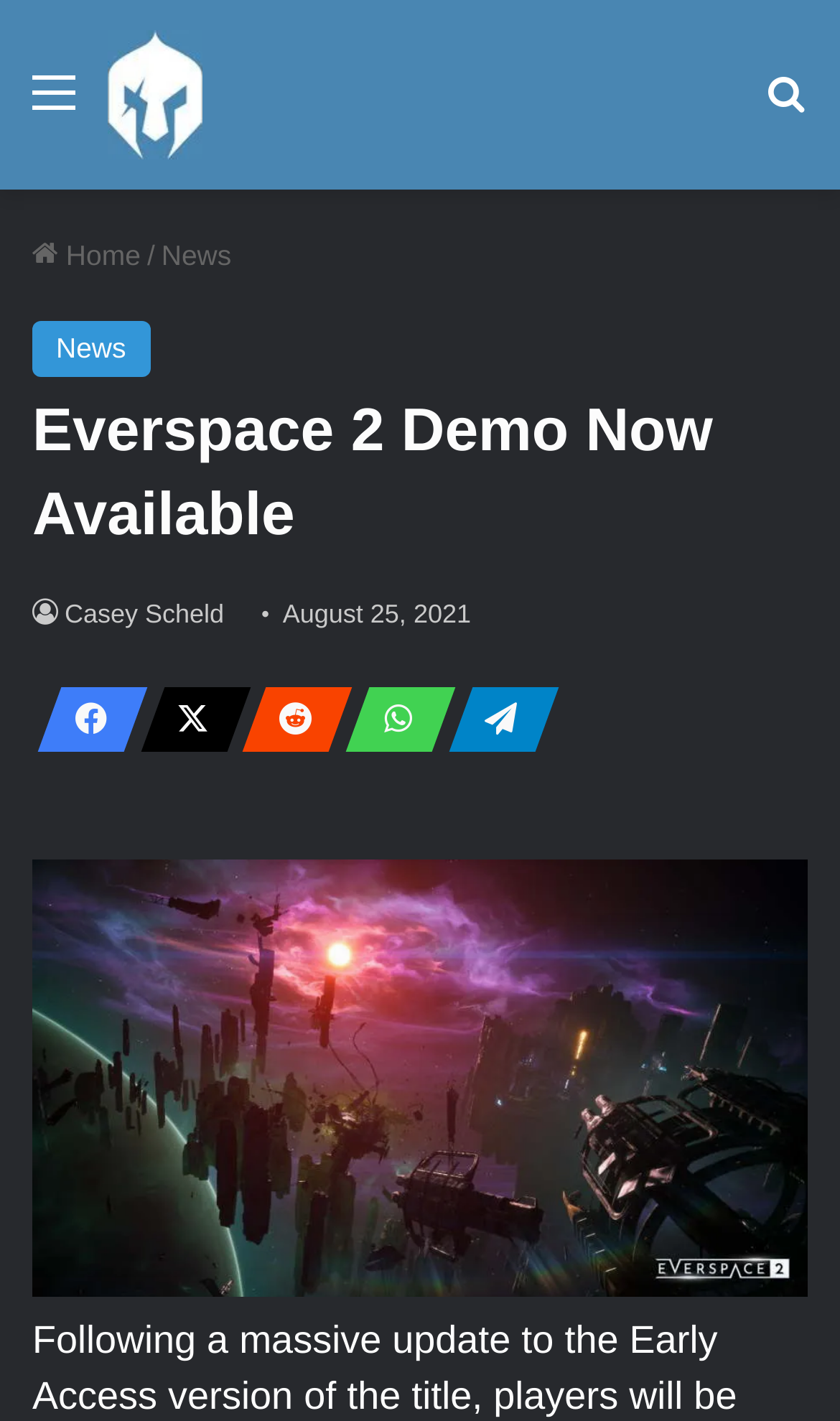Illustrate the webpage's structure and main components comprehensively.

The webpage is about the announcement of the Everspace 2 demo being available, as indicated by the title "Everspace 2 Demo Now Available - GamersHeroes". At the top of the page, there is a primary navigation section that spans the entire width of the page. Within this section, there are several links, including "Menu" on the left, "GamersHeroes" with an accompanying image in the middle, and "Search for" on the right.

Below the navigation section, there is a header section that takes up about half of the page's height. This section contains several links, including "Home", "News", and others, as well as a heading that repeats the title of the page. The author's name, "Casey Scheld", and the date "August 25, 2021" are also displayed in this section.

On the right side of the header section, there are five social media links, represented by icons, arranged vertically. These icons are positioned near the middle of the page, vertically.